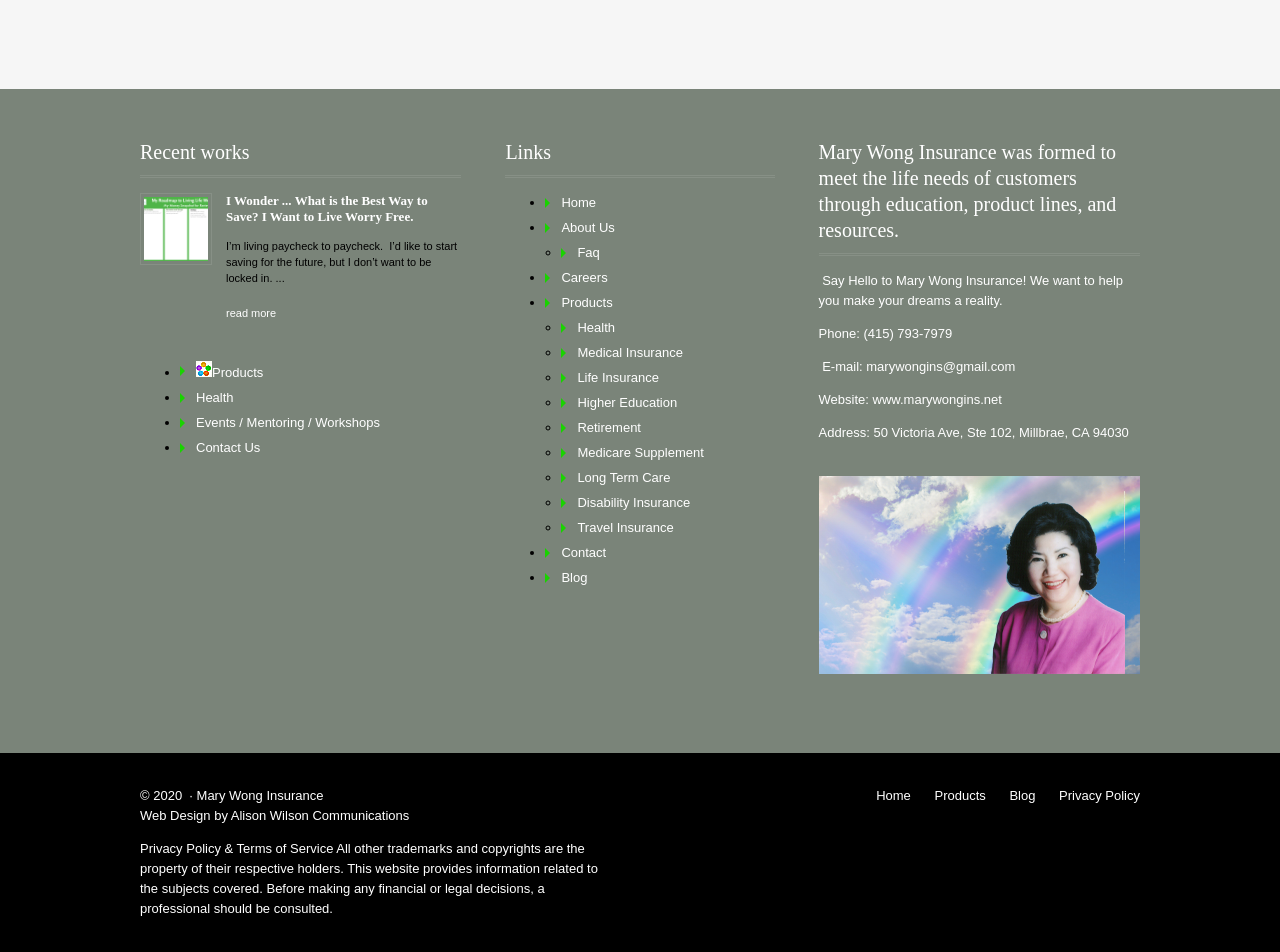Please identify the bounding box coordinates of the element on the webpage that should be clicked to follow this instruction: "check faq". The bounding box coordinates should be given as four float numbers between 0 and 1, formatted as [left, top, right, bottom].

[0.451, 0.257, 0.469, 0.273]